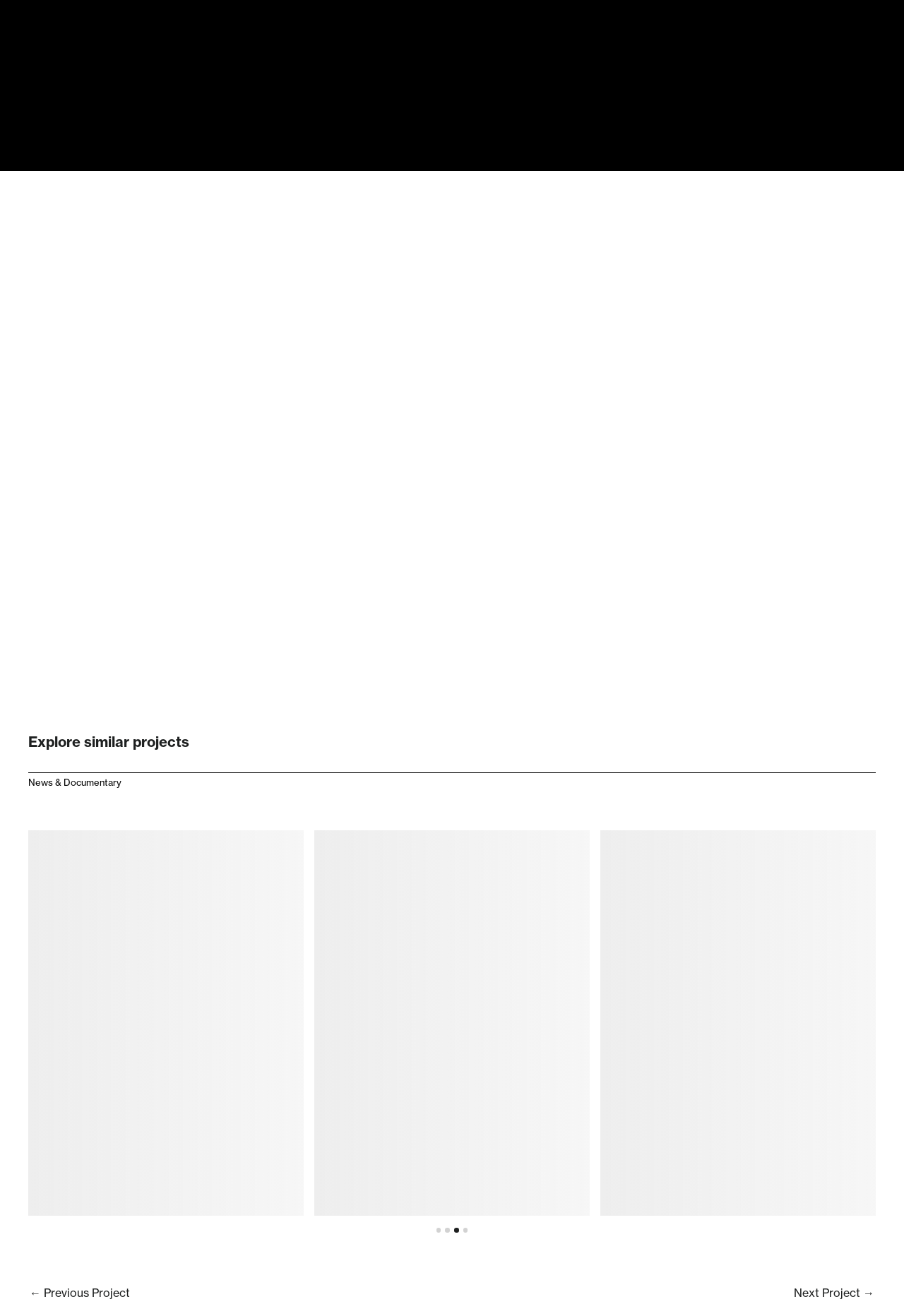What type of projects are shown on this page?
Craft a detailed and extensive response to the question.

Based on the images and links on the page, it appears to be showcasing various TV network brand and app design projects, including Bravo TV, History Channel, and PBS Independent Lens.